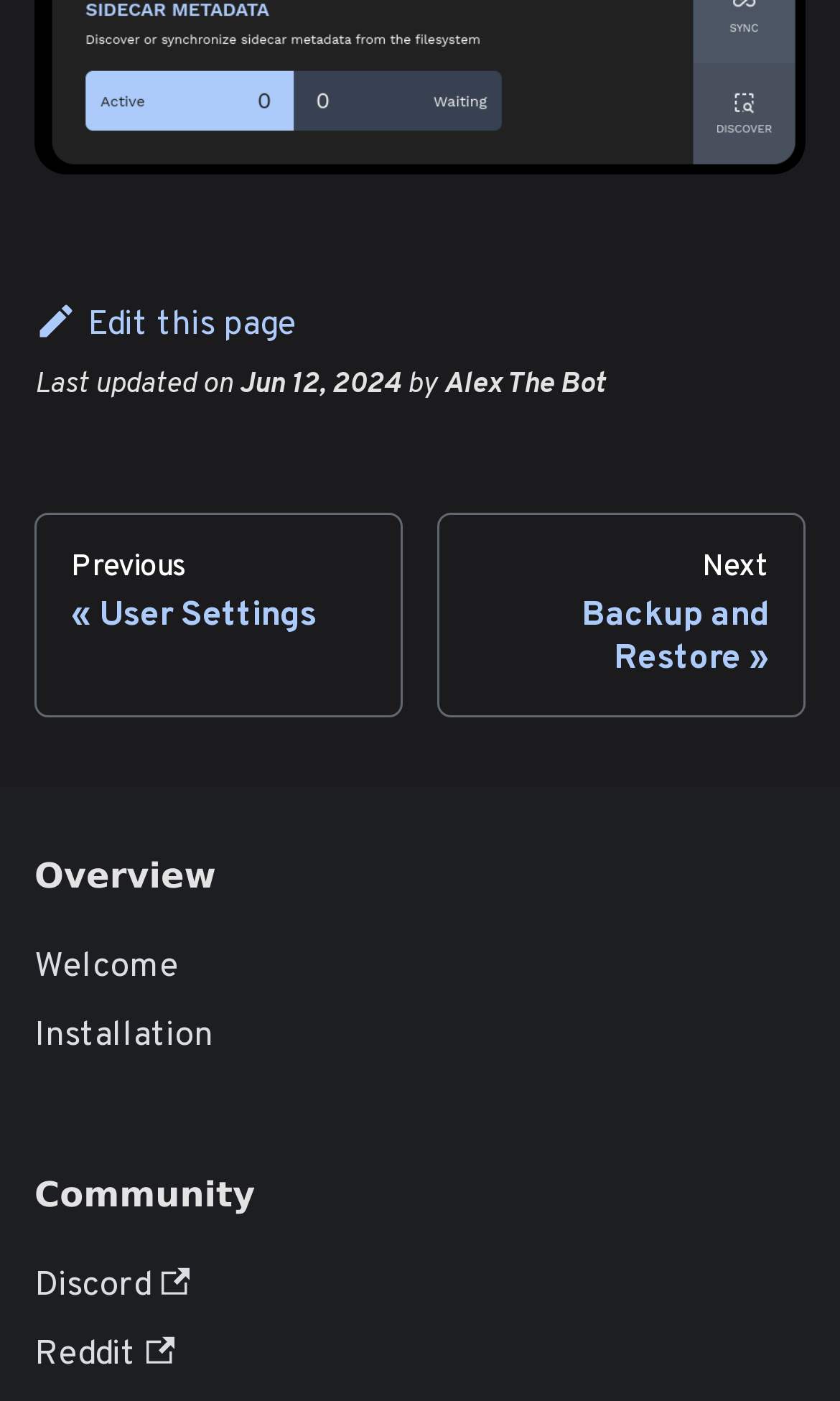Using the element description provided, determine the bounding box coordinates in the format (top-left x, top-left y, bottom-right x, bottom-right y). Ensure that all values are floating point numbers between 0 and 1. Element description: Reddit

[0.041, 0.943, 0.959, 0.992]